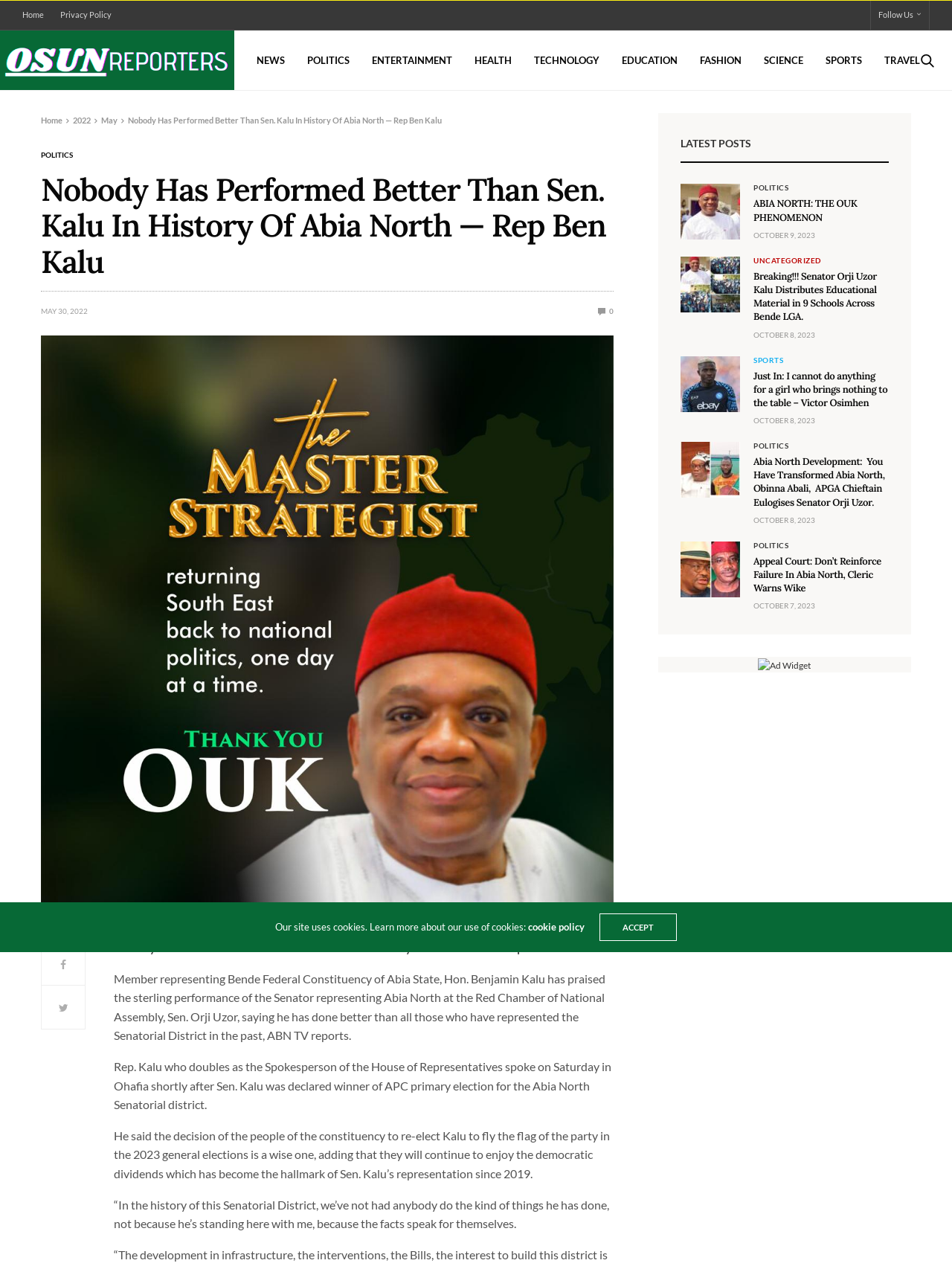Please specify the bounding box coordinates of the clickable region necessary for completing the following instruction: "Read the latest post 'ABIA NORTH: THE OUK PHENOMENON'". The coordinates must consist of four float numbers between 0 and 1, i.e., [left, top, right, bottom].

[0.715, 0.145, 0.777, 0.189]